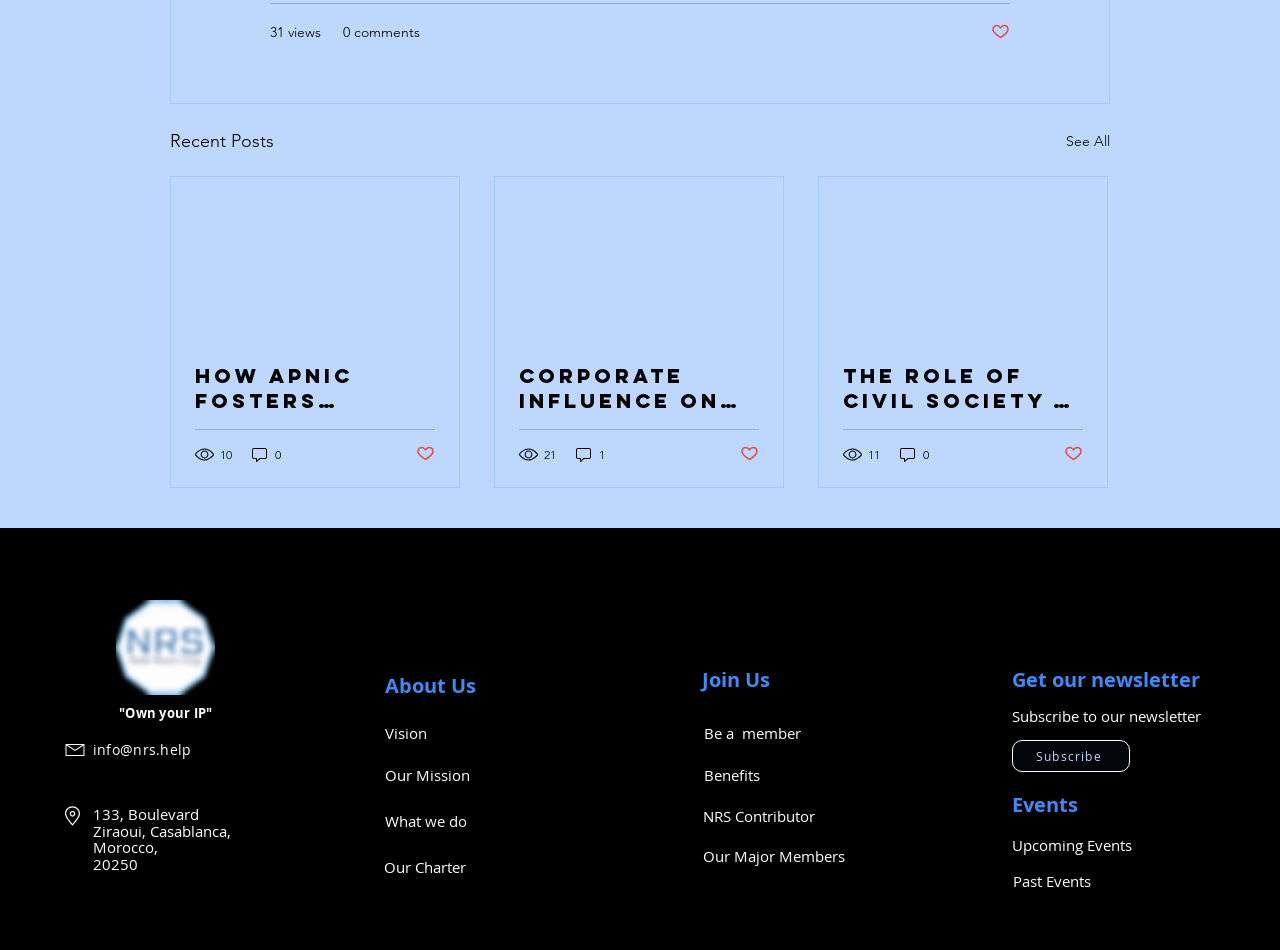Provide a brief response to the question using a single word or phrase: 
What is the link text of the 'About Us' section?

About Us